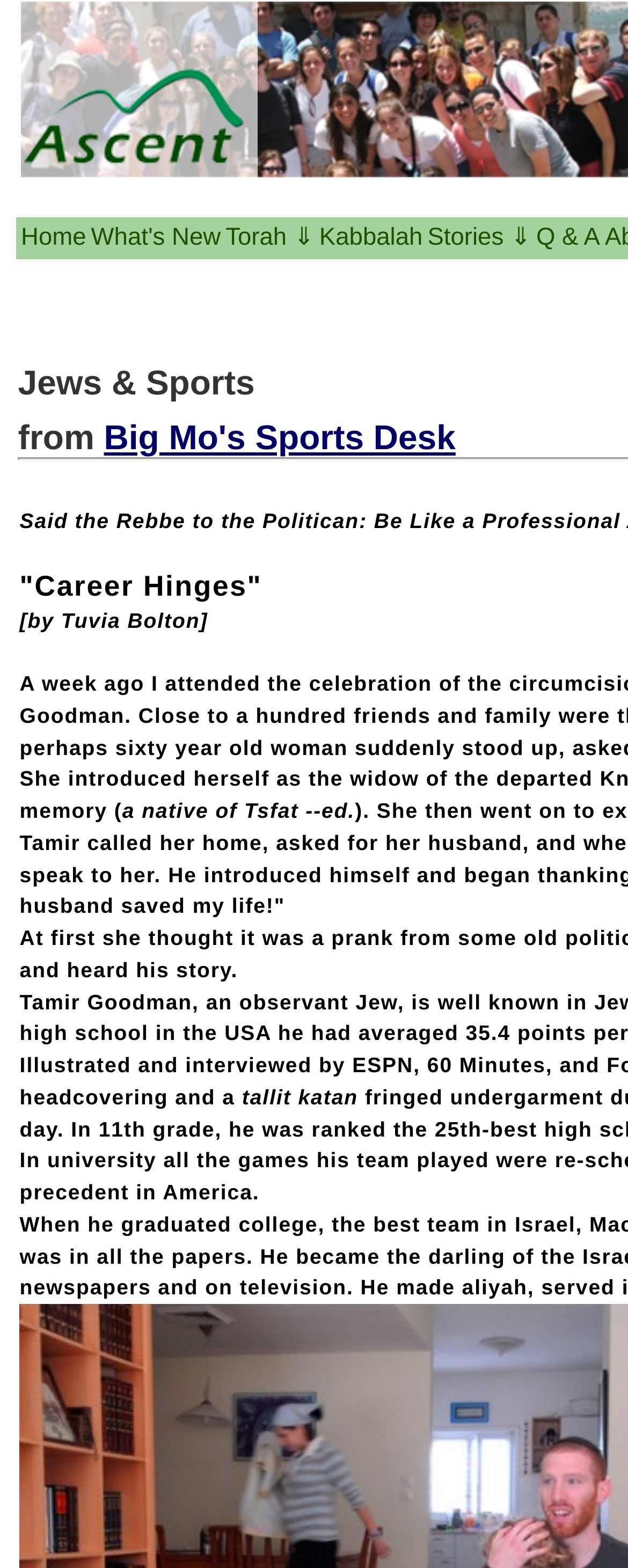Provide the bounding box coordinates for the UI element described in this sentence: "Big Mo's Sports Desk". The coordinates should be four float values between 0 and 1, i.e., [left, top, right, bottom].

[0.165, 0.266, 0.725, 0.29]